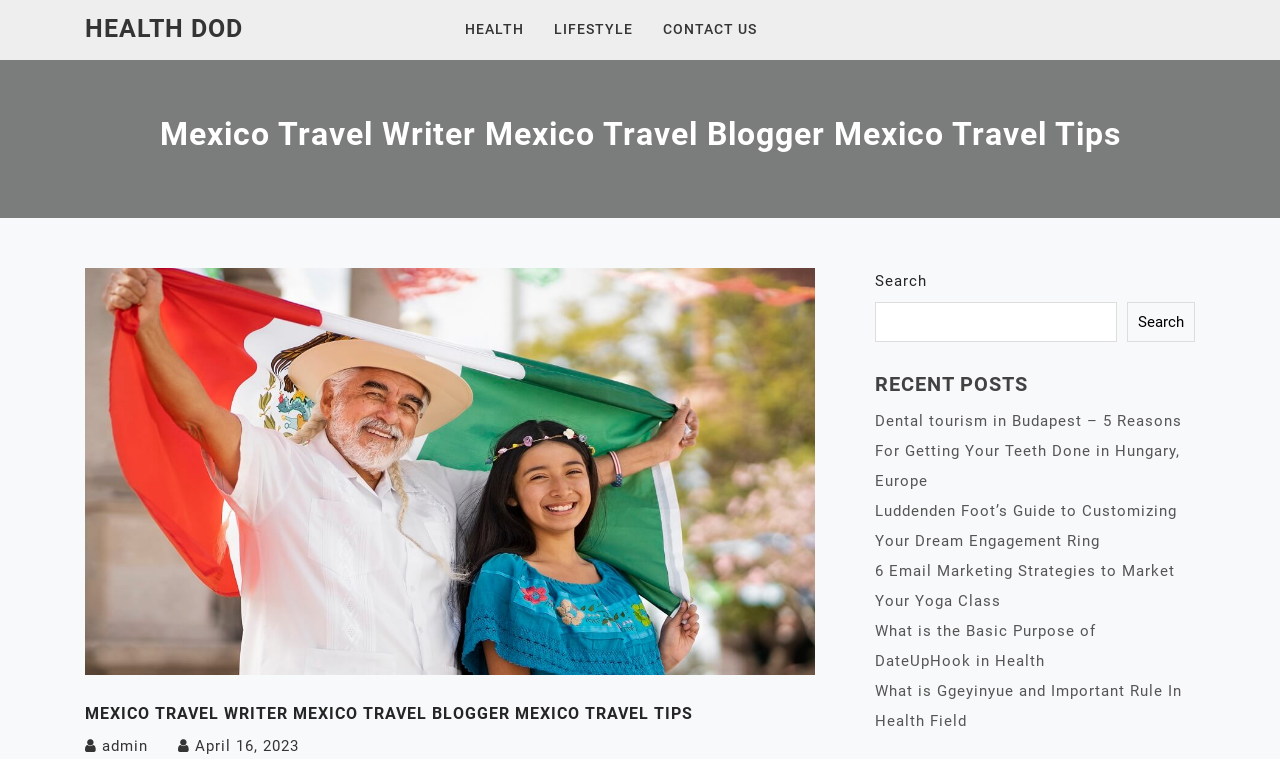Given the description of the UI element: "April 16, 2023July 4, 2023", predict the bounding box coordinates in the form of [left, top, right, bottom], with each value being a float between 0 and 1.

[0.152, 0.971, 0.234, 0.994]